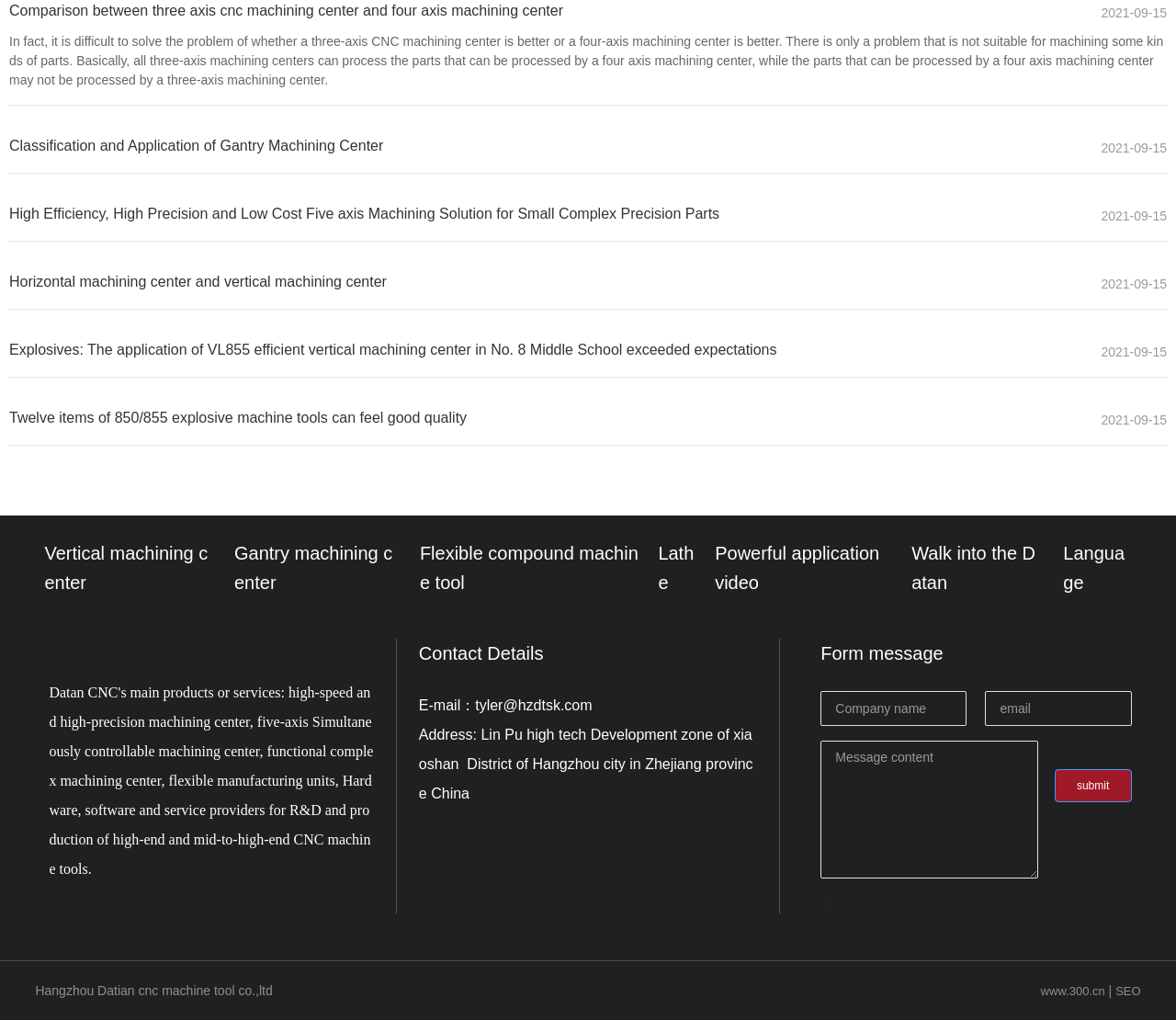What can be submitted through the form on this webpage?
Based on the screenshot, answer the question with a single word or phrase.

Message